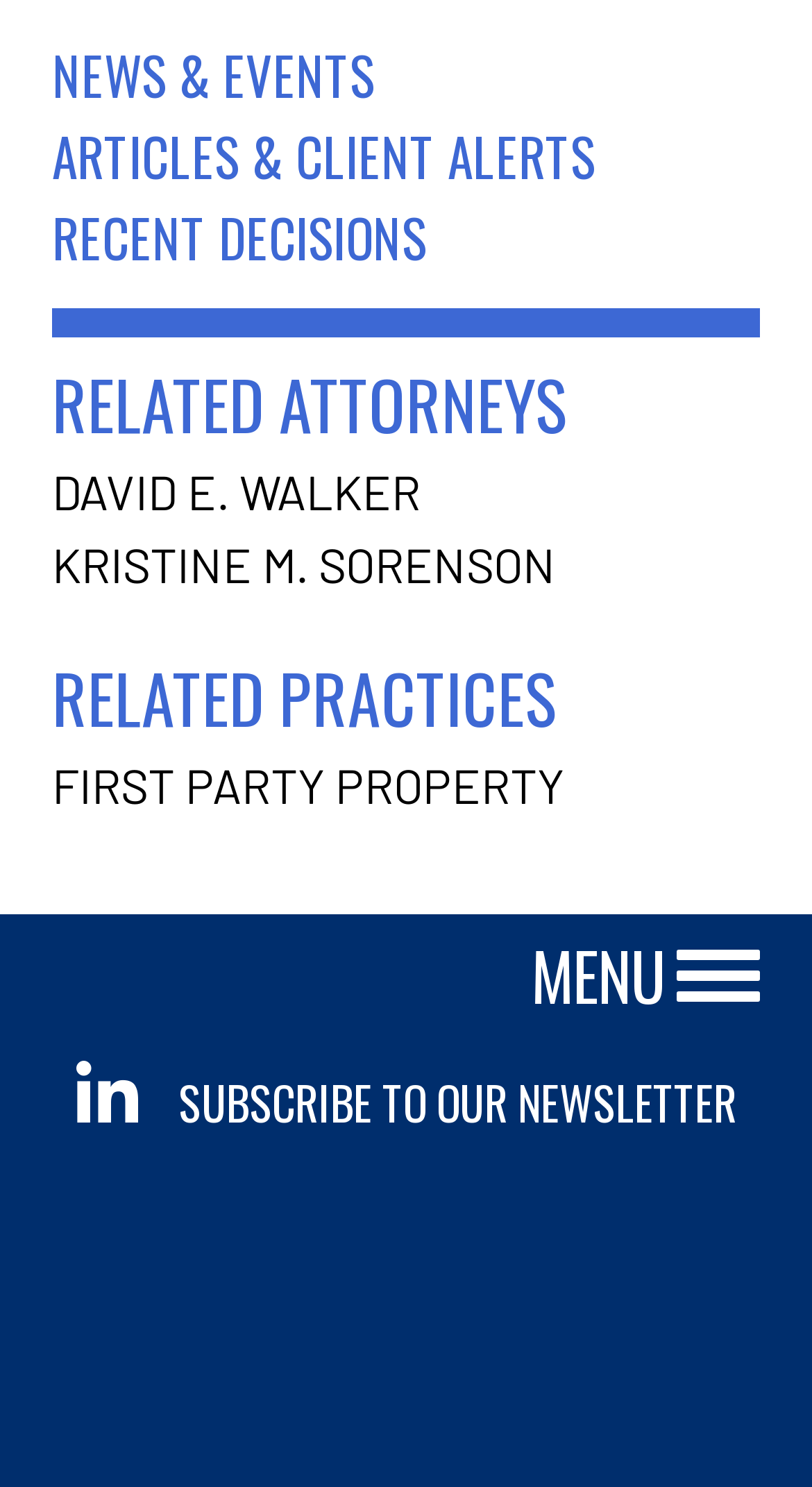What is the last element on the webpage? Examine the screenshot and reply using just one word or a brief phrase.

An image